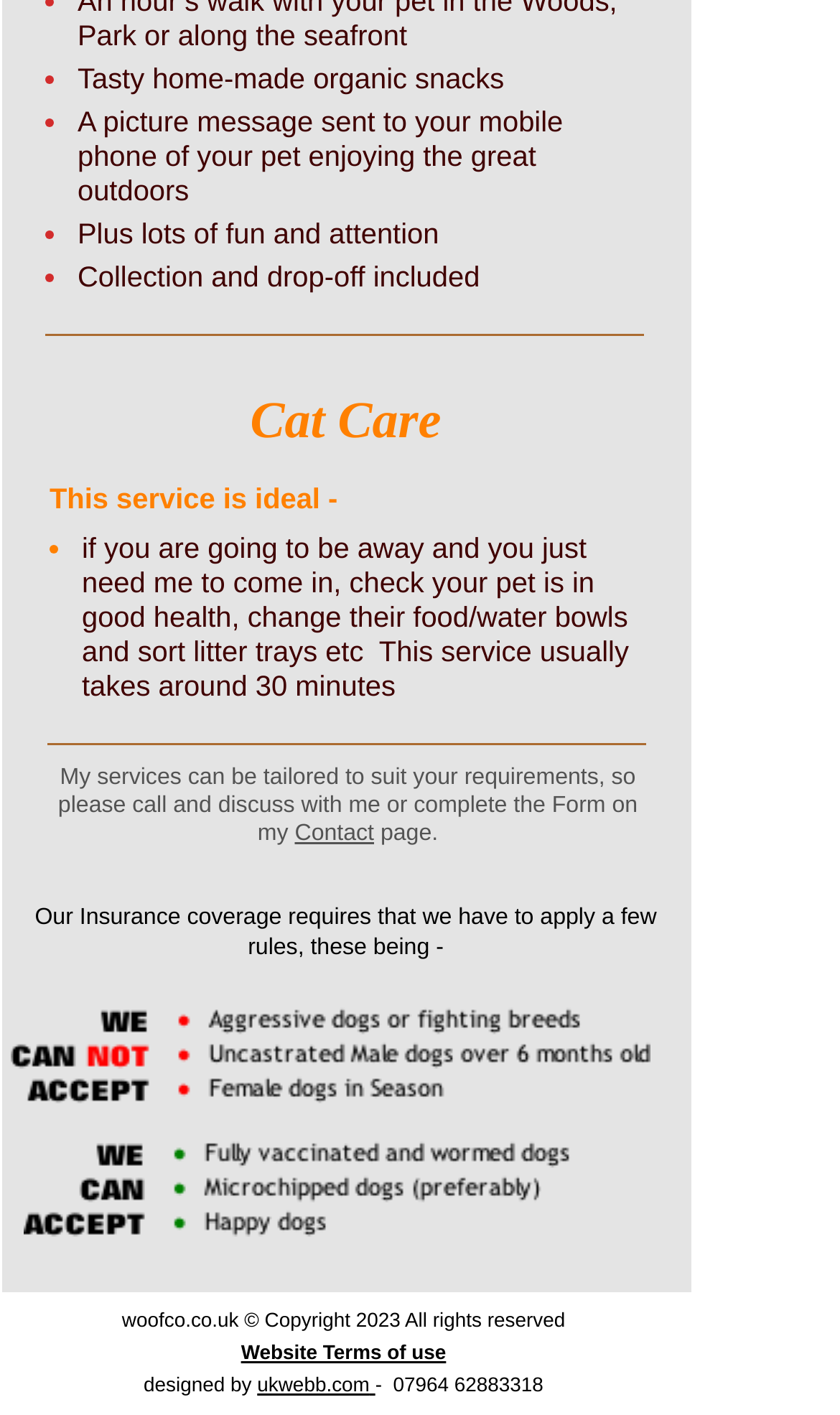How can you discuss tailored services?
Please analyze the image and answer the question with as much detail as possible.

This information can be found in the 'Cat Care' section, where it says 'My services can be tailored to suit your requirements, so please call and discuss with me or complete the Form on my Contact page'.